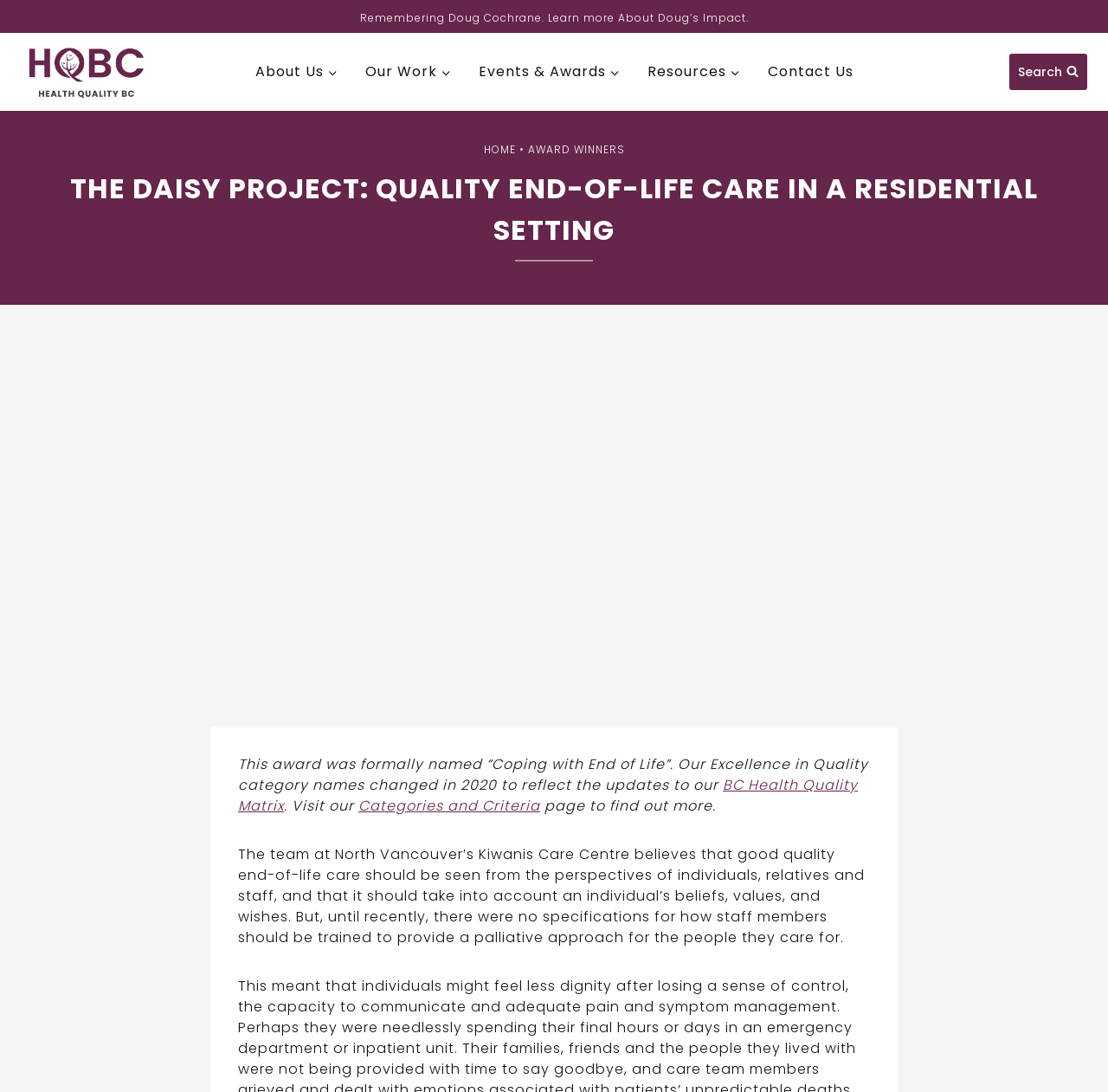What is the name of the health quality matrix?
Using the visual information, respond with a single word or phrase.

BC Health Quality Matrix